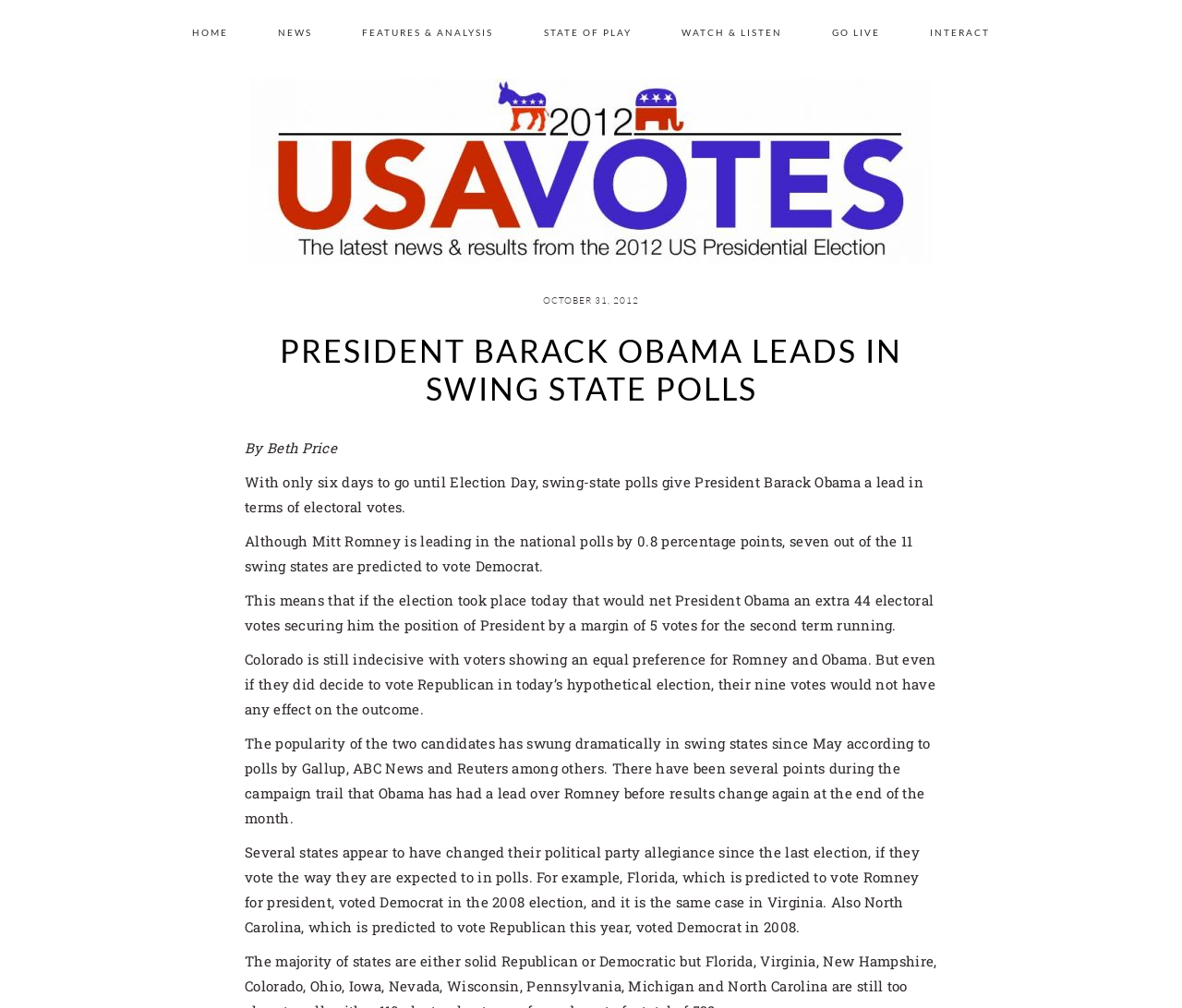From the element description: "Watch & Listen", extract the bounding box coordinates of the UI element. The coordinates should be expressed as four float numbers between 0 and 1, in the order [left, top, right, bottom].

[0.557, 0.0, 0.681, 0.055]